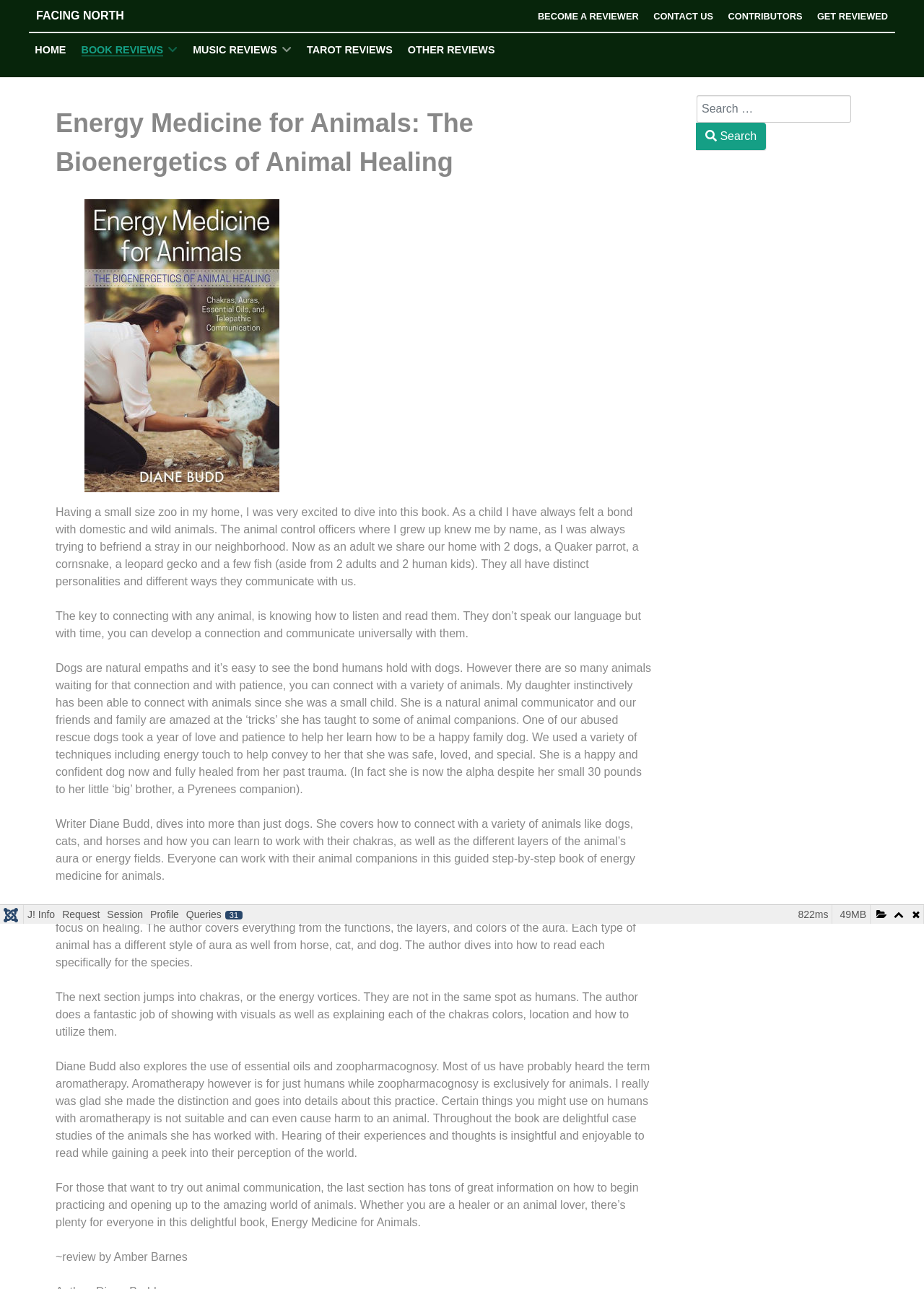What is the topic of the book?
Using the image as a reference, answer with just one word or a short phrase.

Energy medicine for animals